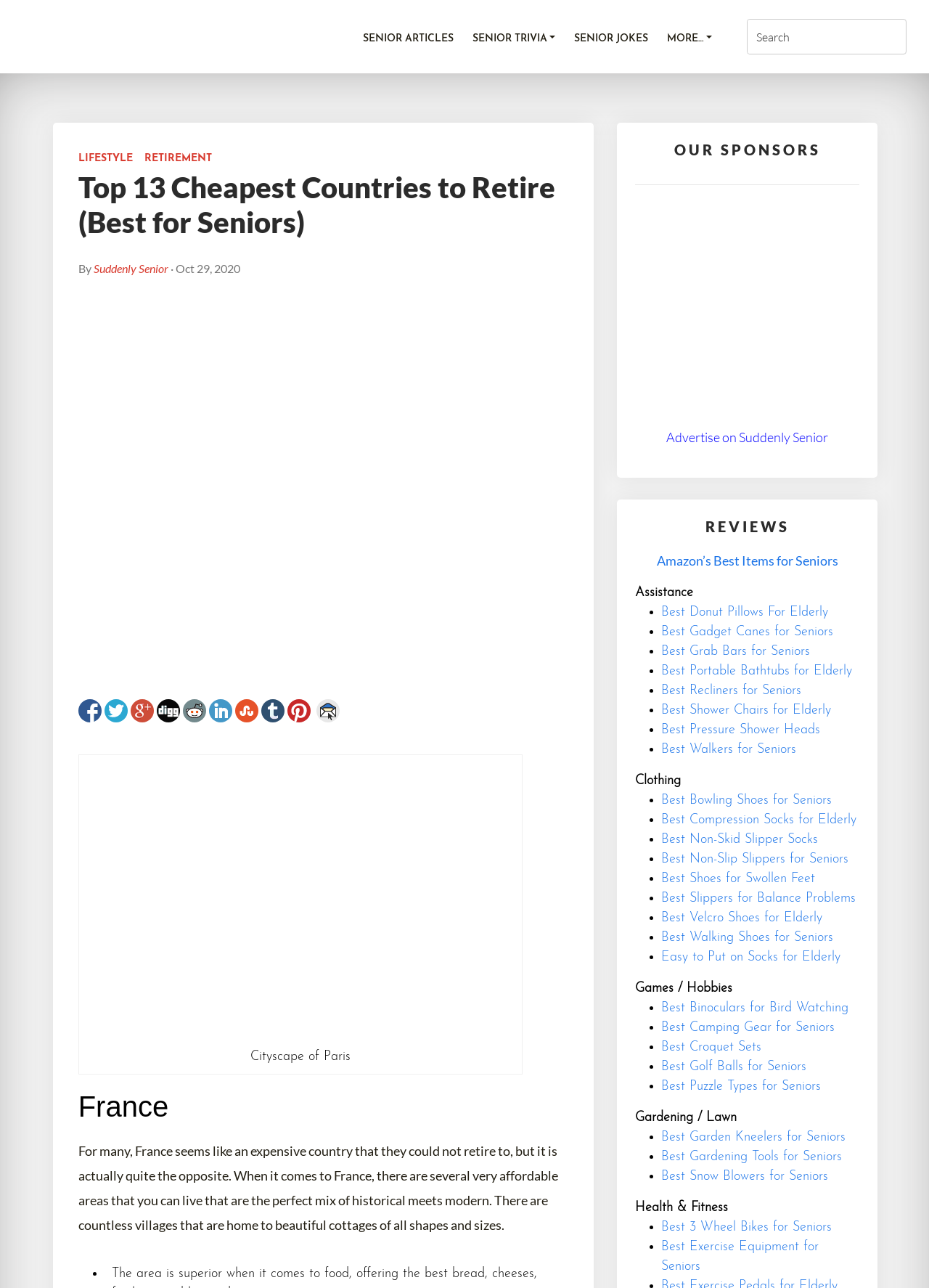Locate the bounding box of the UI element defined by this description: "name="s" placeholder="Search"". The coordinates should be given as four float numbers between 0 and 1, formatted as [left, top, right, bottom].

[0.805, 0.015, 0.926, 0.042]